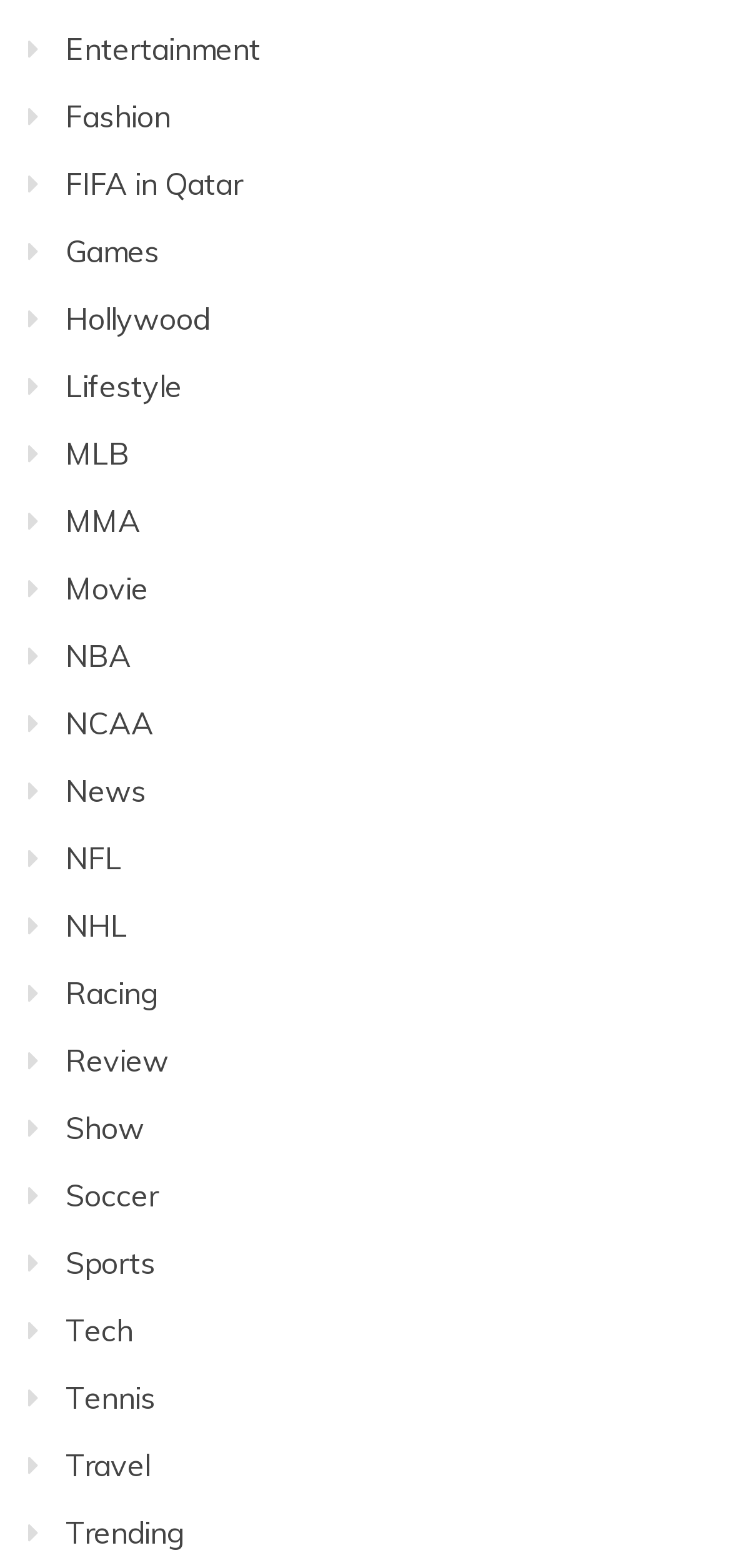Answer this question in one word or a short phrase: What is the first category on the webpage?

Entertainment